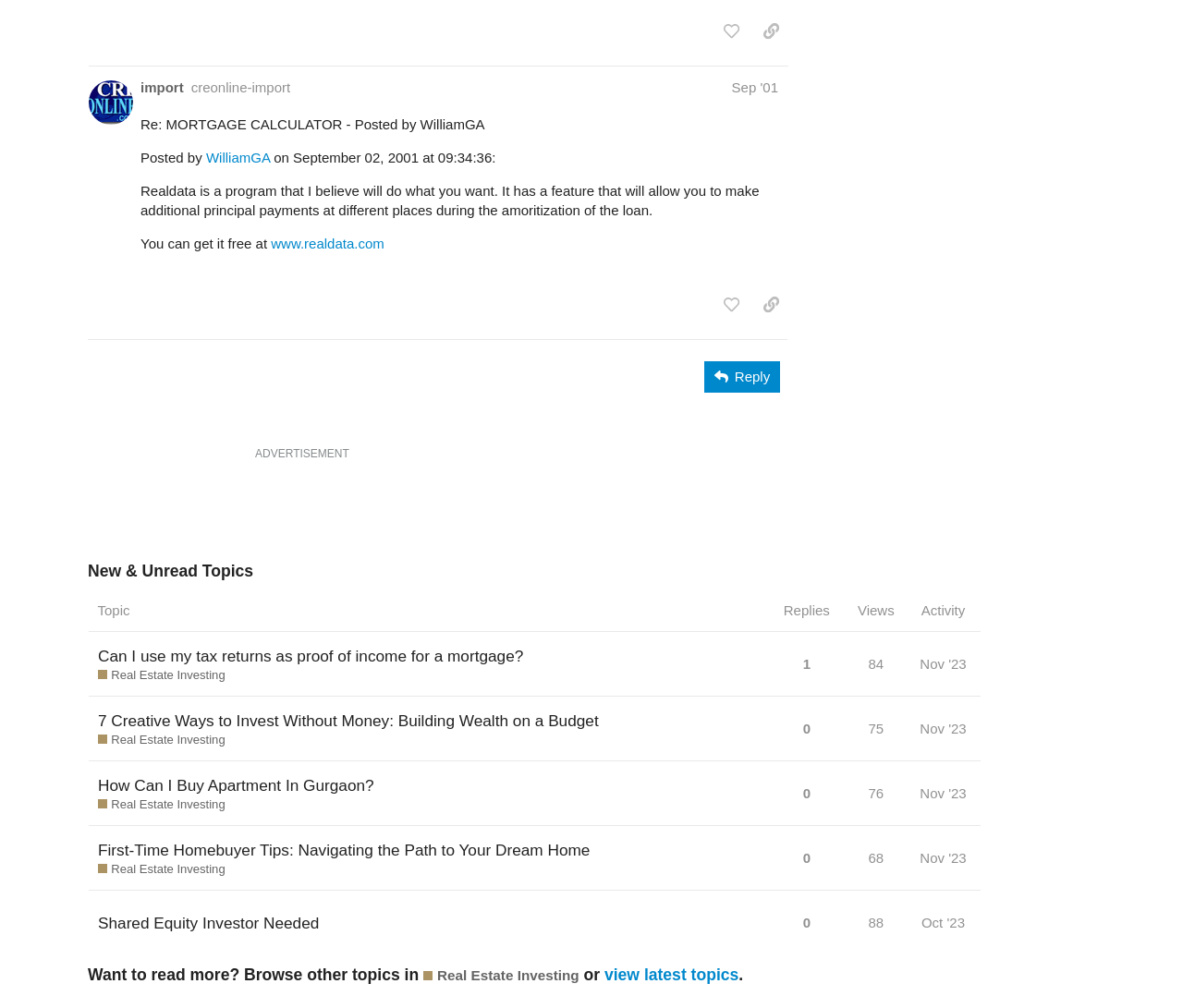Pinpoint the bounding box coordinates for the area that should be clicked to perform the following instruction: "like this post".

[0.604, 0.015, 0.633, 0.047]